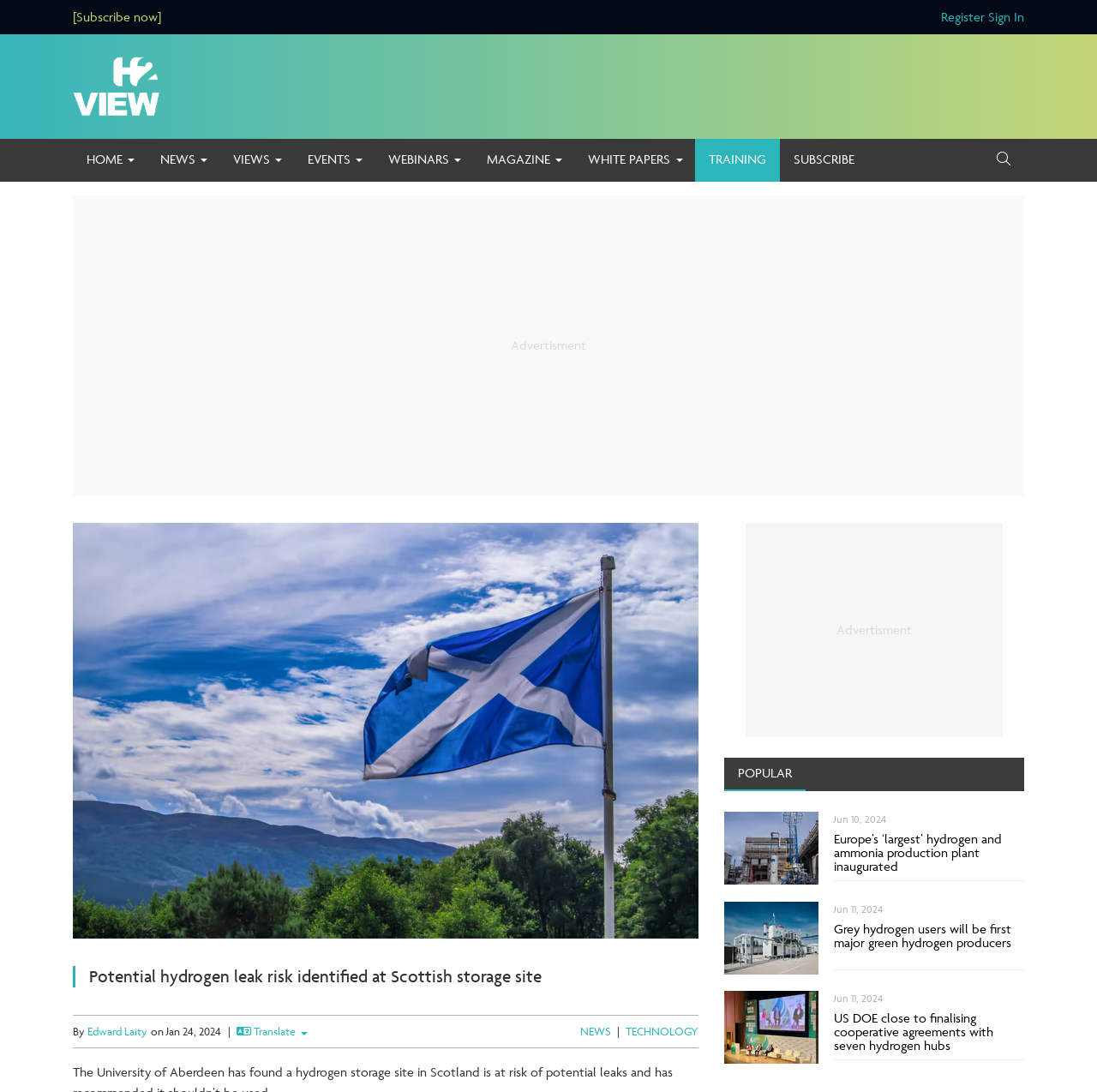Please identify and generate the text content of the webpage's main heading.

Potential hydrogen leak risk identified at Scottish storage site